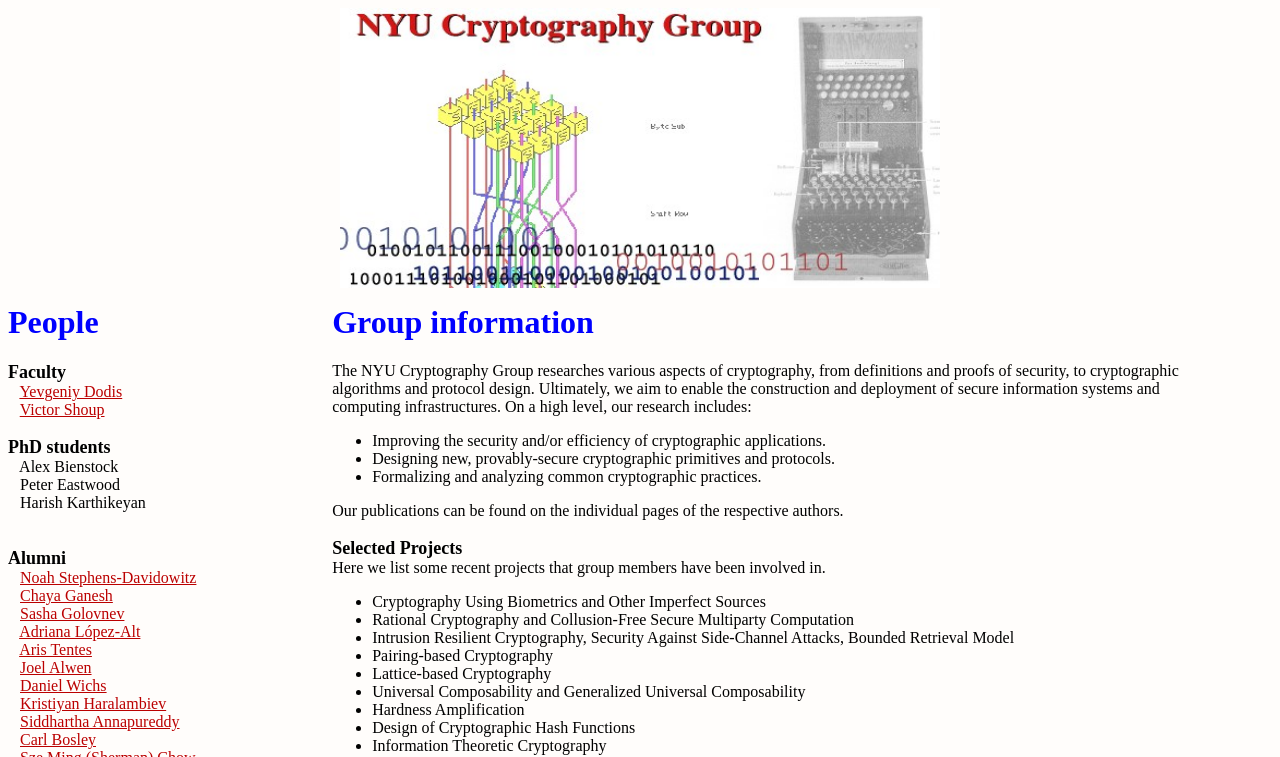Determine the bounding box coordinates of the region to click in order to accomplish the following instruction: "Read the article 'Exploring deep microbial life in coal-bearing sediment down to 2.5 km below the ocean floor'". Provide the coordinates as four float numbers between 0 and 1, specifically [left, top, right, bottom].

None